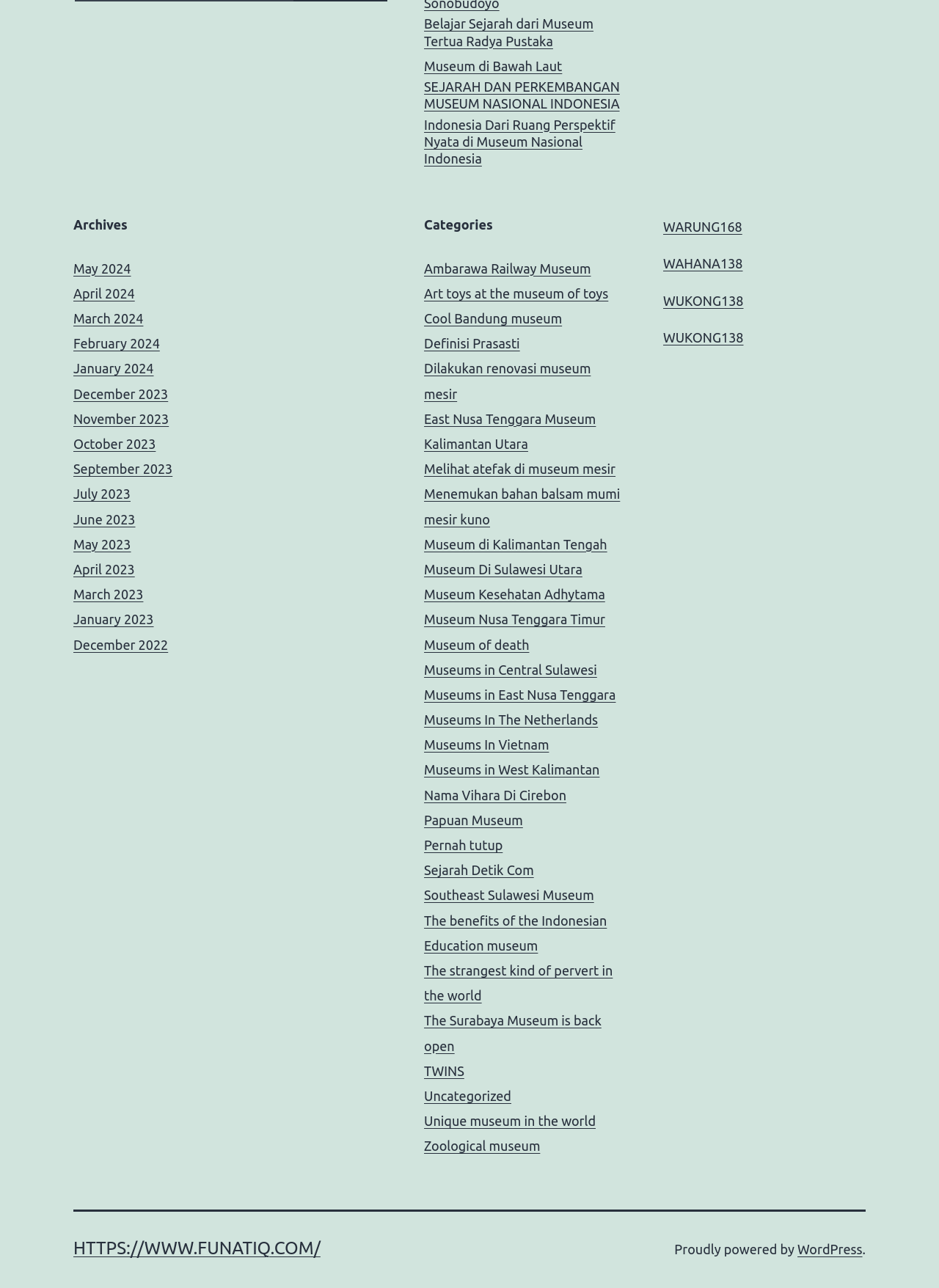How many links are under the 'Archives' heading?
Provide a concise answer using a single word or phrase based on the image.

12